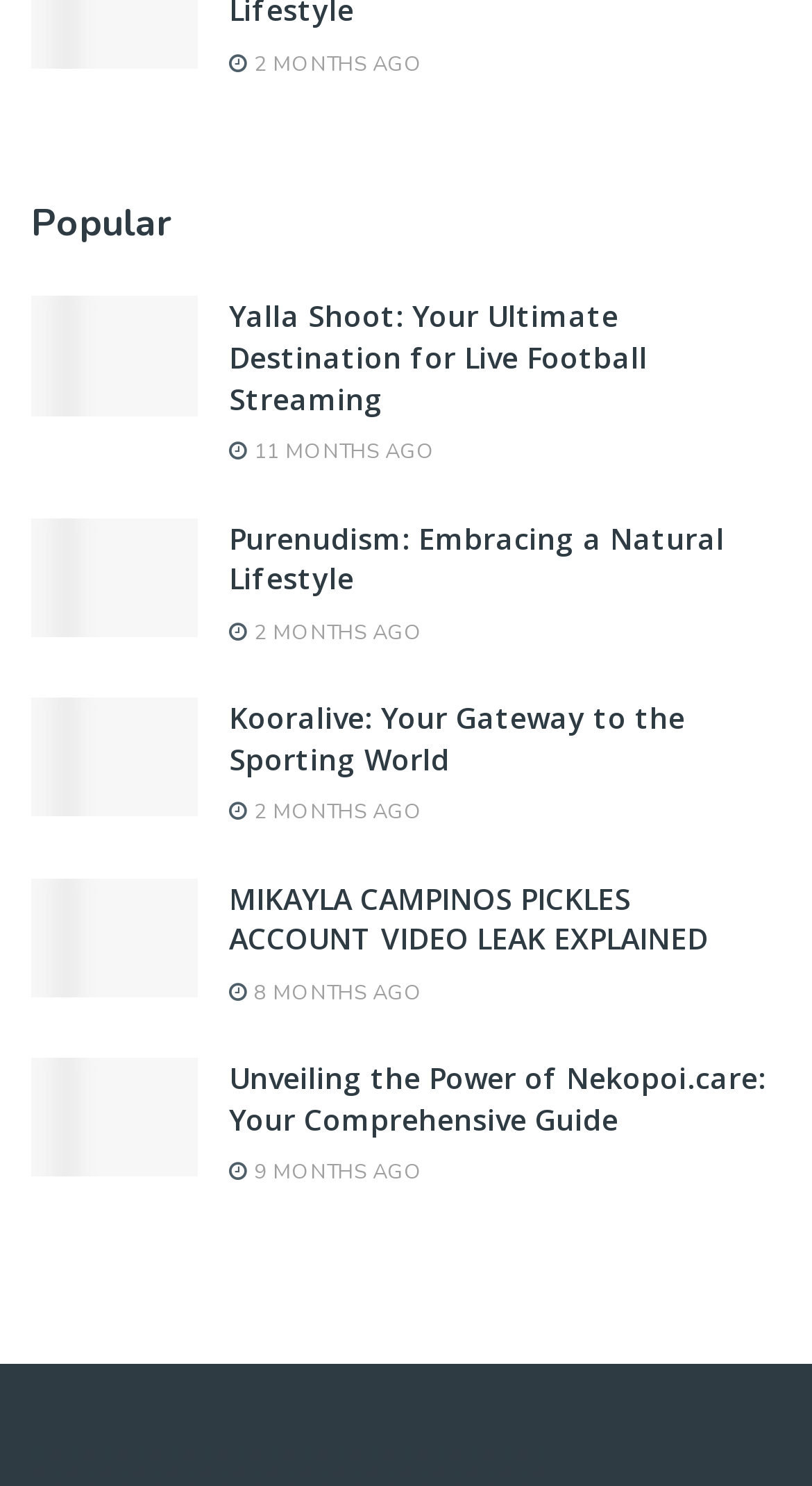Analyze the image and answer the question with as much detail as possible: 
What is the title of the third article?

I looked at the heading elements within each article element. The third article element contains a heading element with the text 'Kooralive: Your Gateway to the Sporting World'.